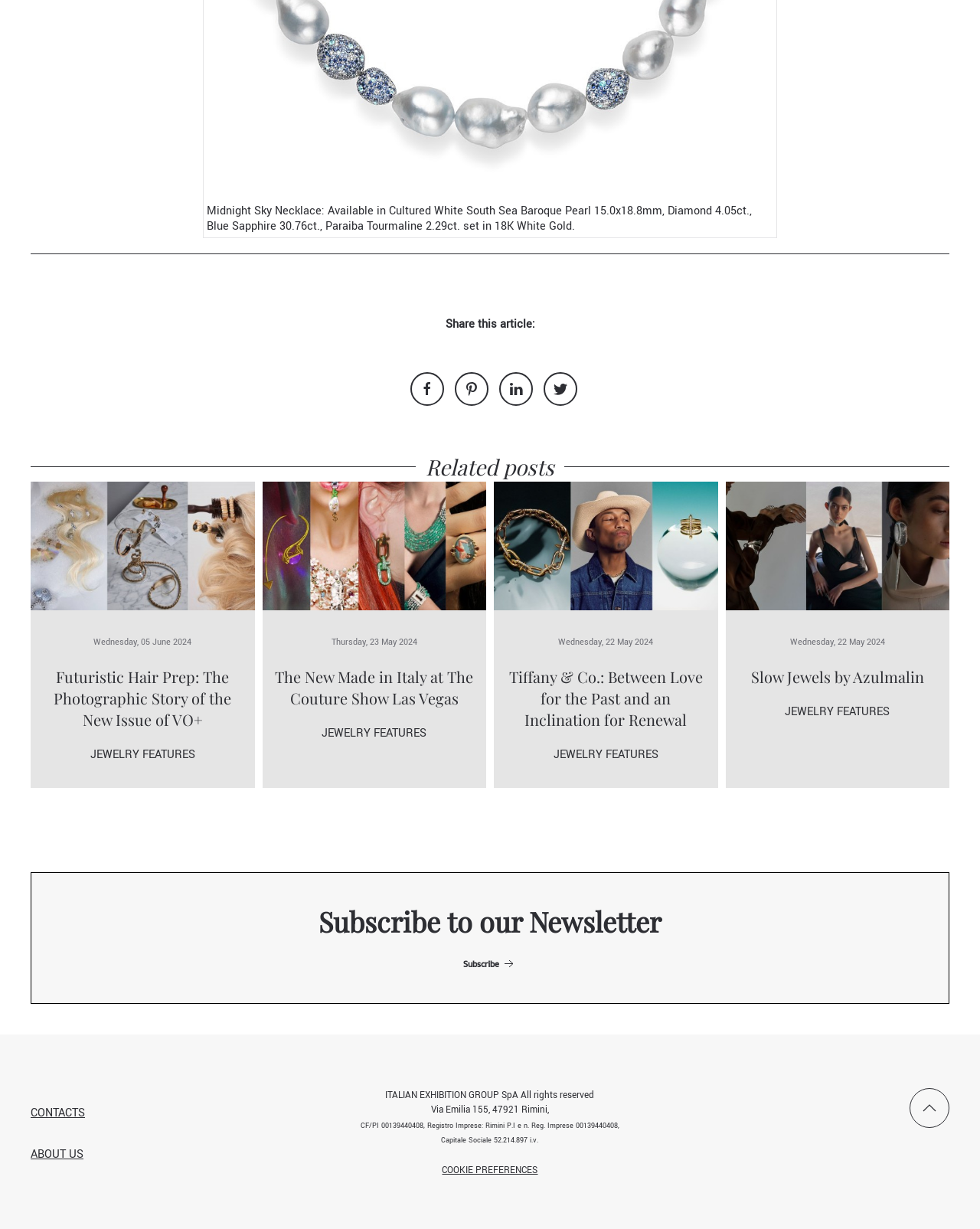Pinpoint the bounding box coordinates of the area that must be clicked to complete this instruction: "Share this article".

[0.454, 0.257, 0.546, 0.27]